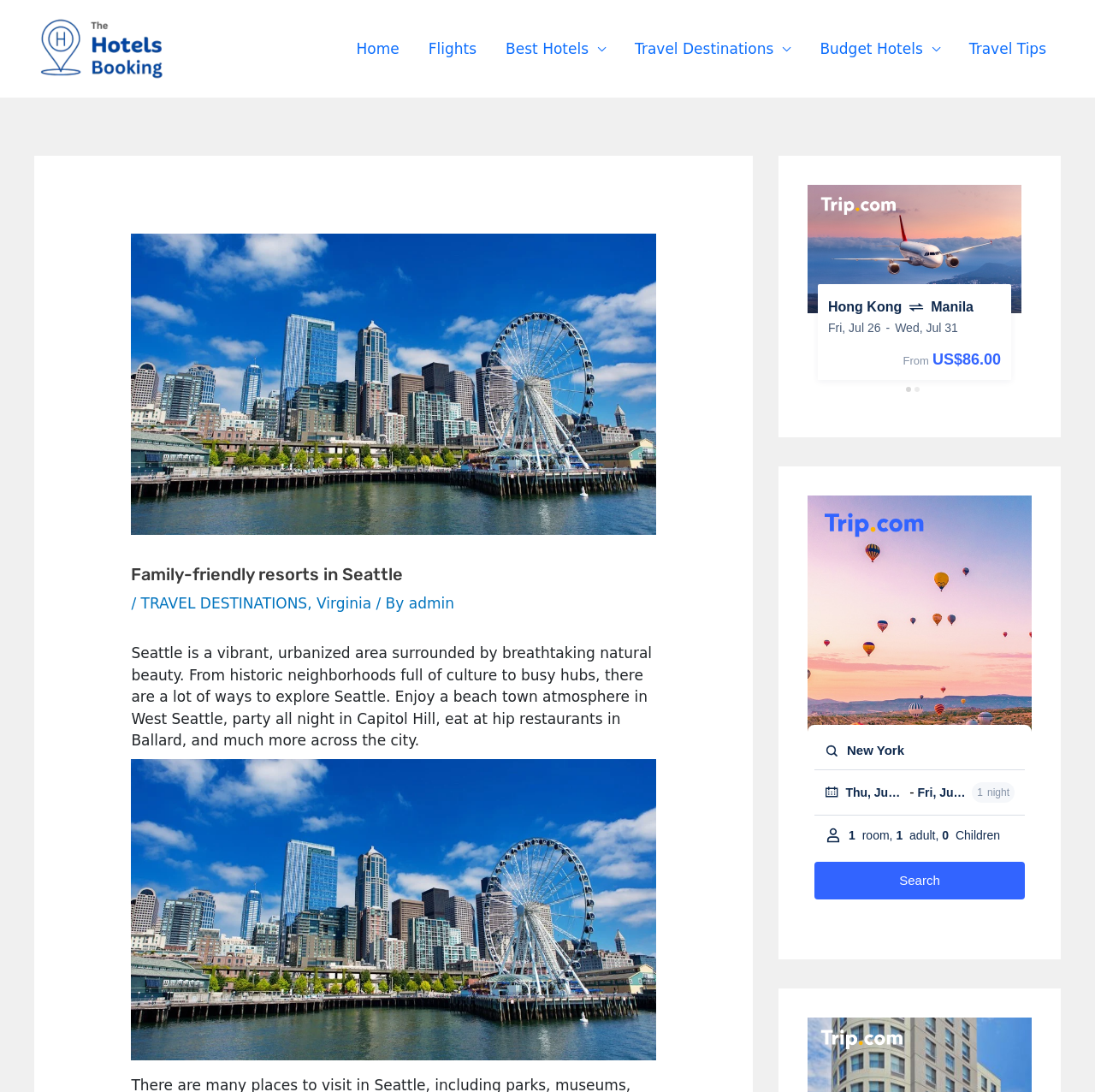What type of resorts are being discussed?
Answer the question with as much detail as possible.

The webpage is discussing family-friendly resorts in Seattle, as indicated by the heading 'Family-friendly resorts in Seattle' and the image with the same title.